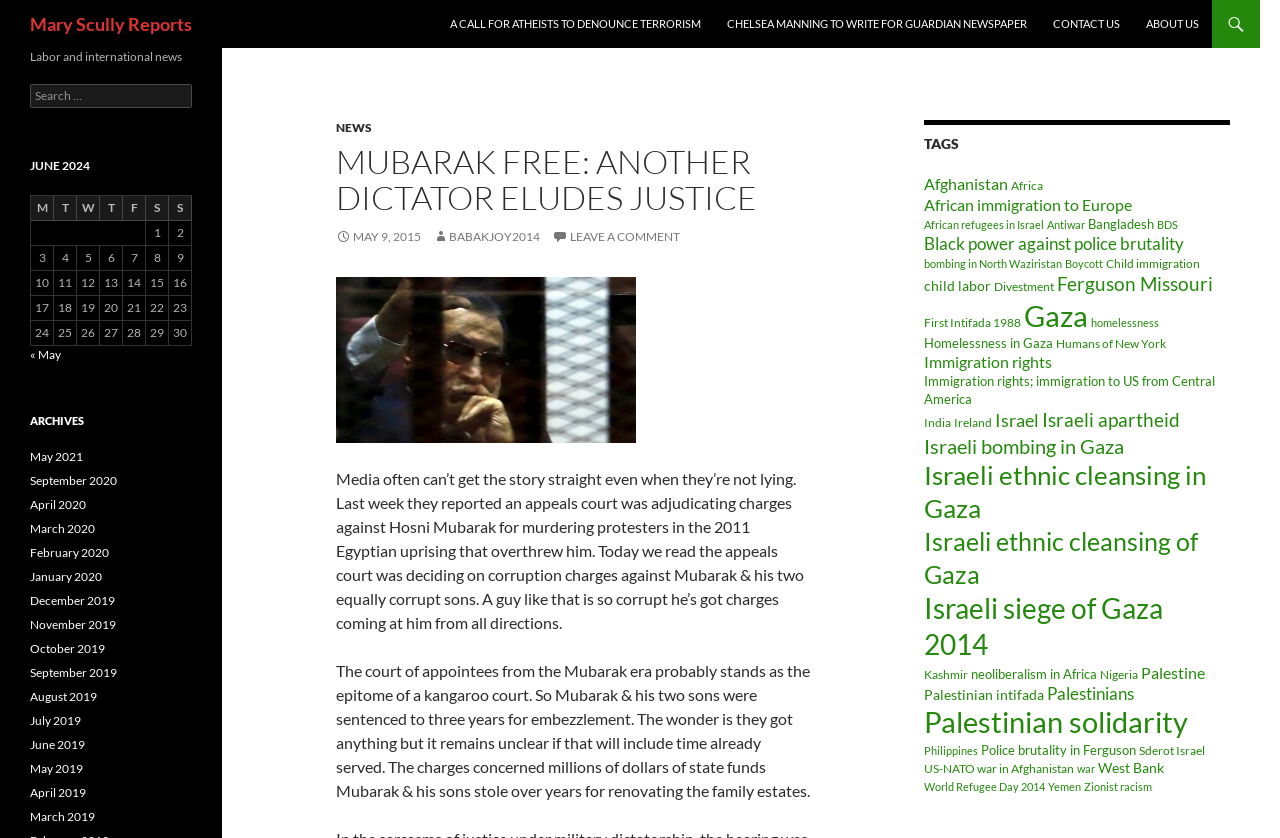What is the name of the author of the article?
Please provide a comprehensive answer to the question based on the webpage screenshot.

The author's name is mentioned in the heading 'Mary Scully Reports' at the top of the webpage, which suggests that Mary Scully is the author of the article.